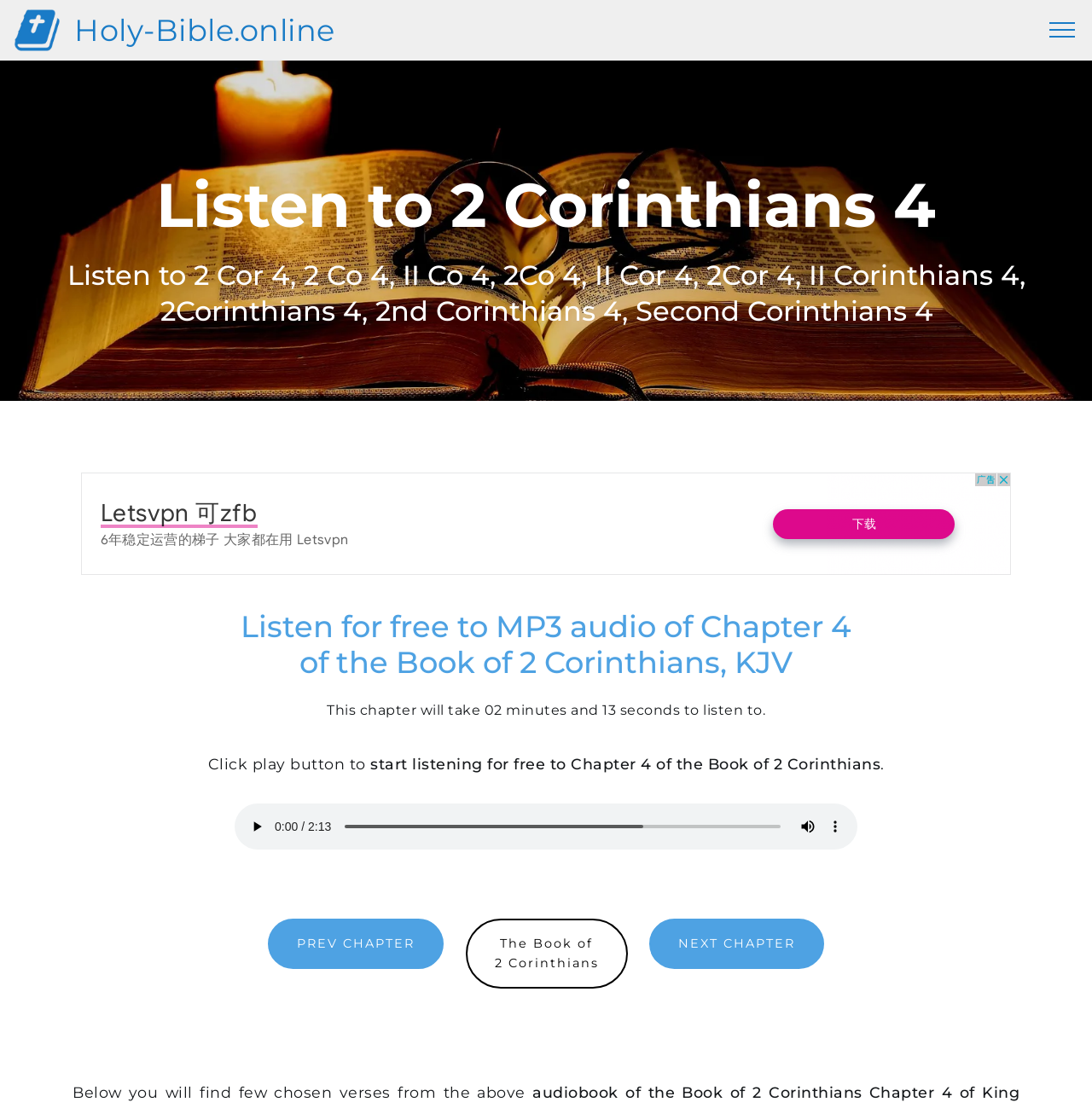Please identify the bounding box coordinates of the region to click in order to complete the task: "Mute the audio". The coordinates must be four float numbers between 0 and 1, specified as [left, top, right, bottom].

[0.727, 0.733, 0.752, 0.758]